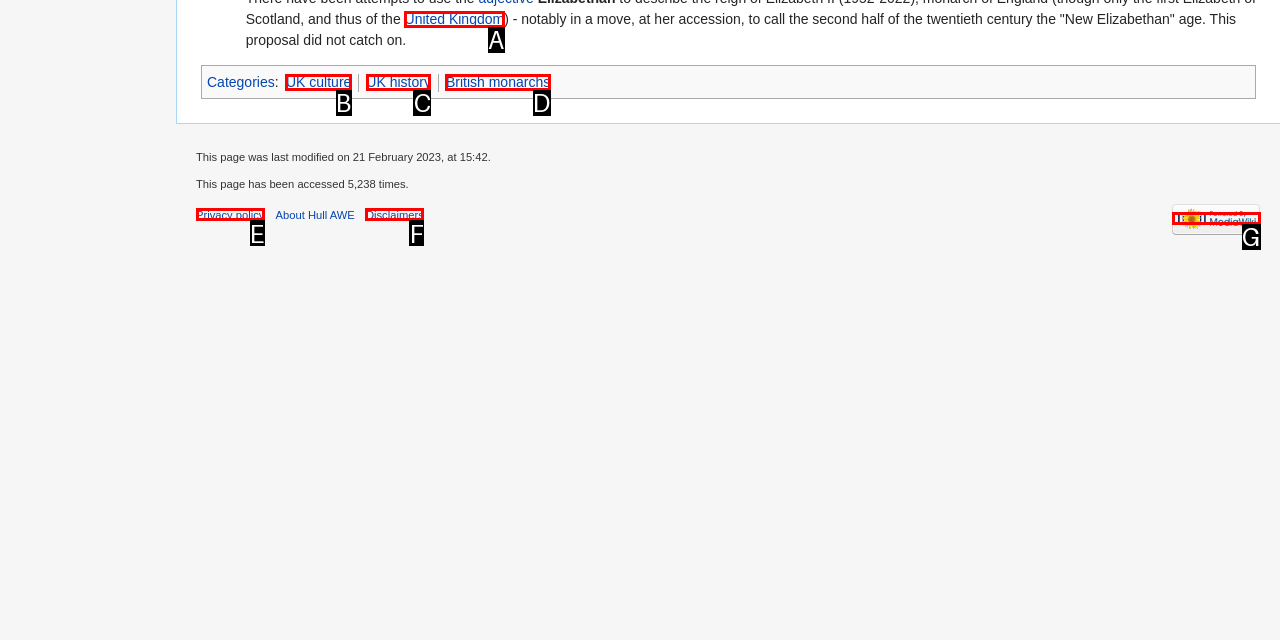Identify the letter of the UI element that fits the description: Privacy policy
Respond with the letter of the option directly.

E